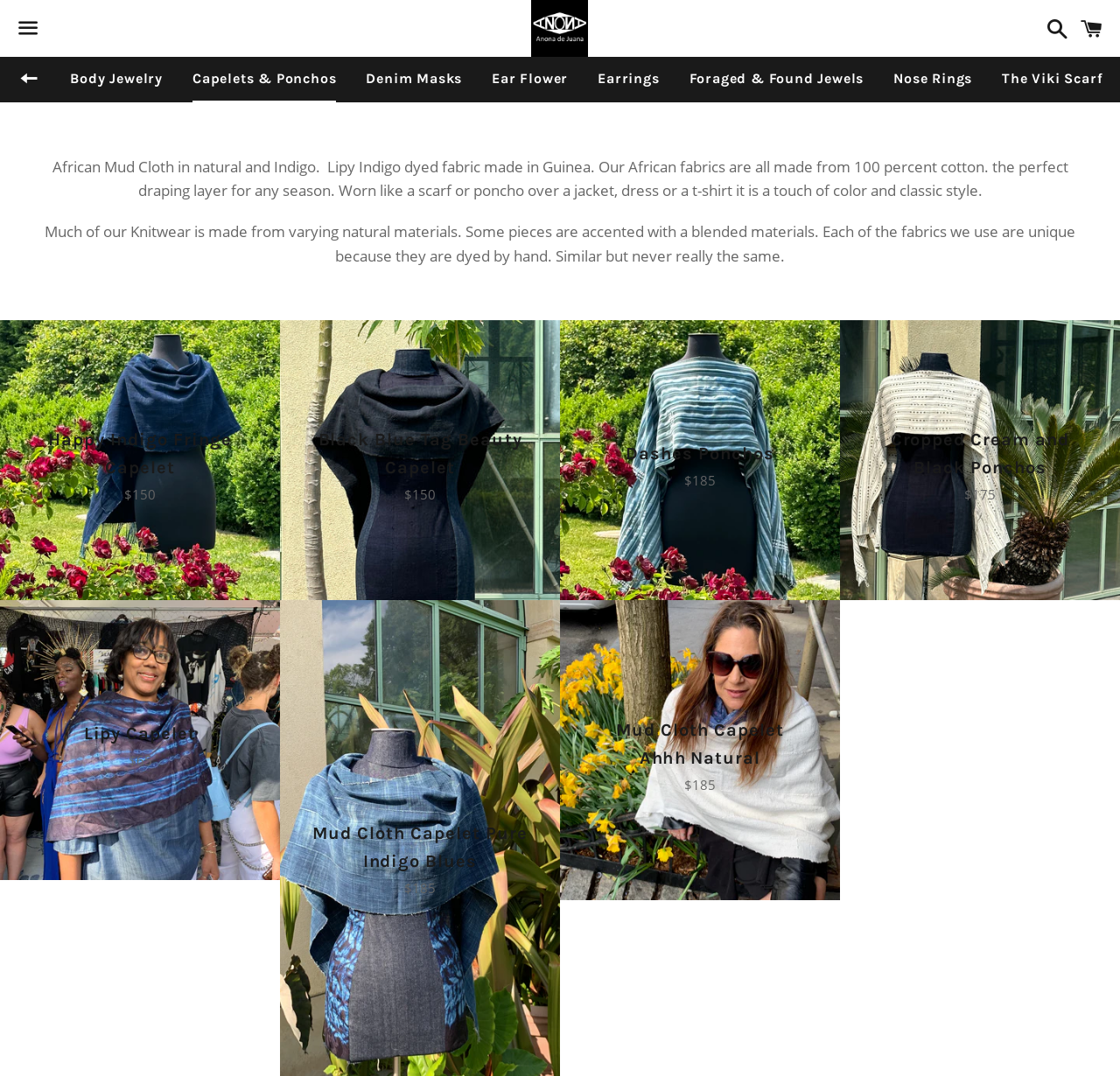Determine the bounding box coordinates for the clickable element to execute this instruction: "Go to the 'Capelets & Ponchos' section". Provide the coordinates as four float numbers between 0 and 1, i.e., [left, top, right, bottom].

[0.16, 0.053, 0.312, 0.093]